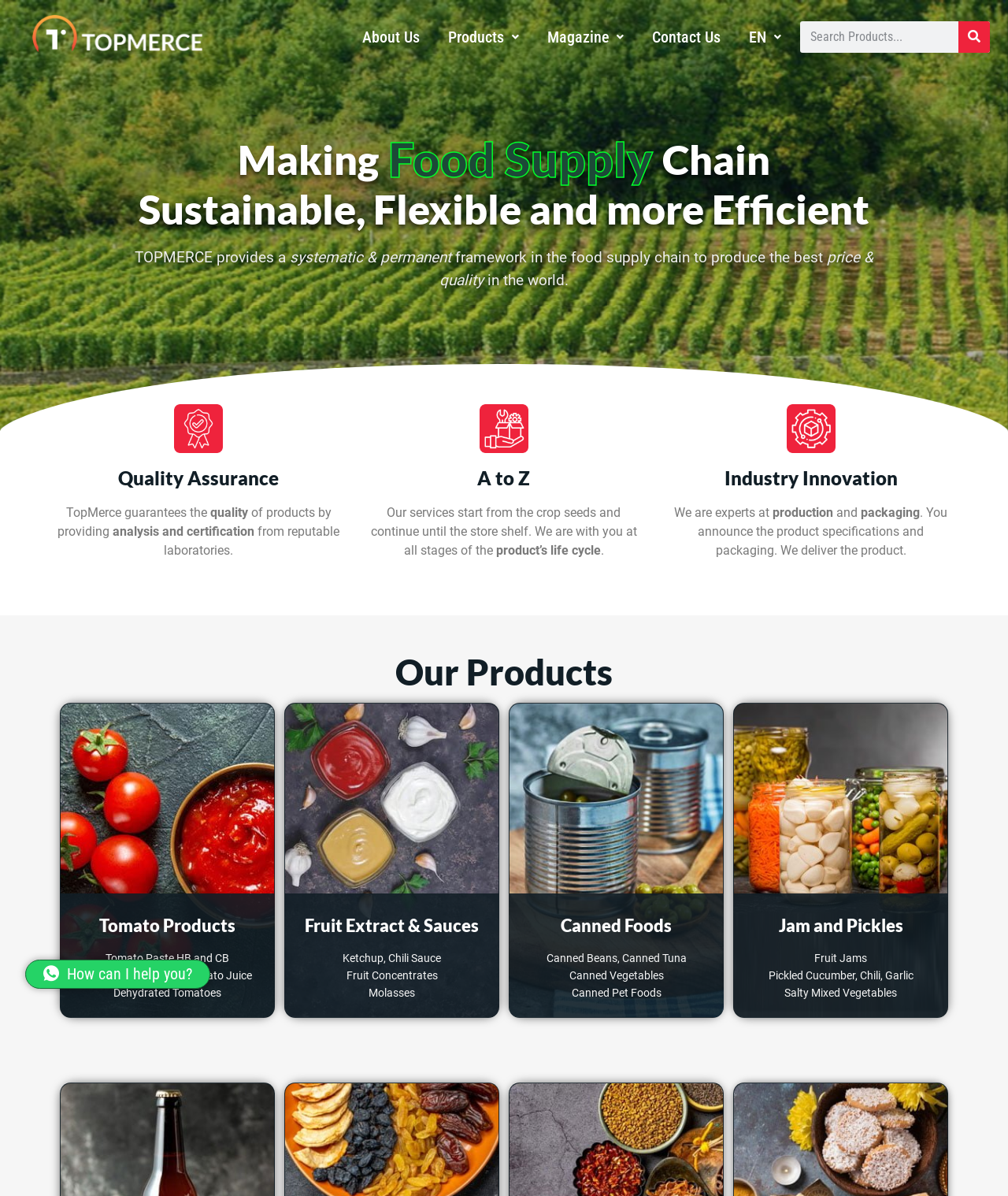Please answer the following question as detailed as possible based on the image: 
What types of products does the company offer?

The company offers a variety of products, including tomato products such as tomato paste and canned tomatoes, fruit extracts and sauces, canned foods like beans and tuna, and jam and pickles, as listed on the webpage.